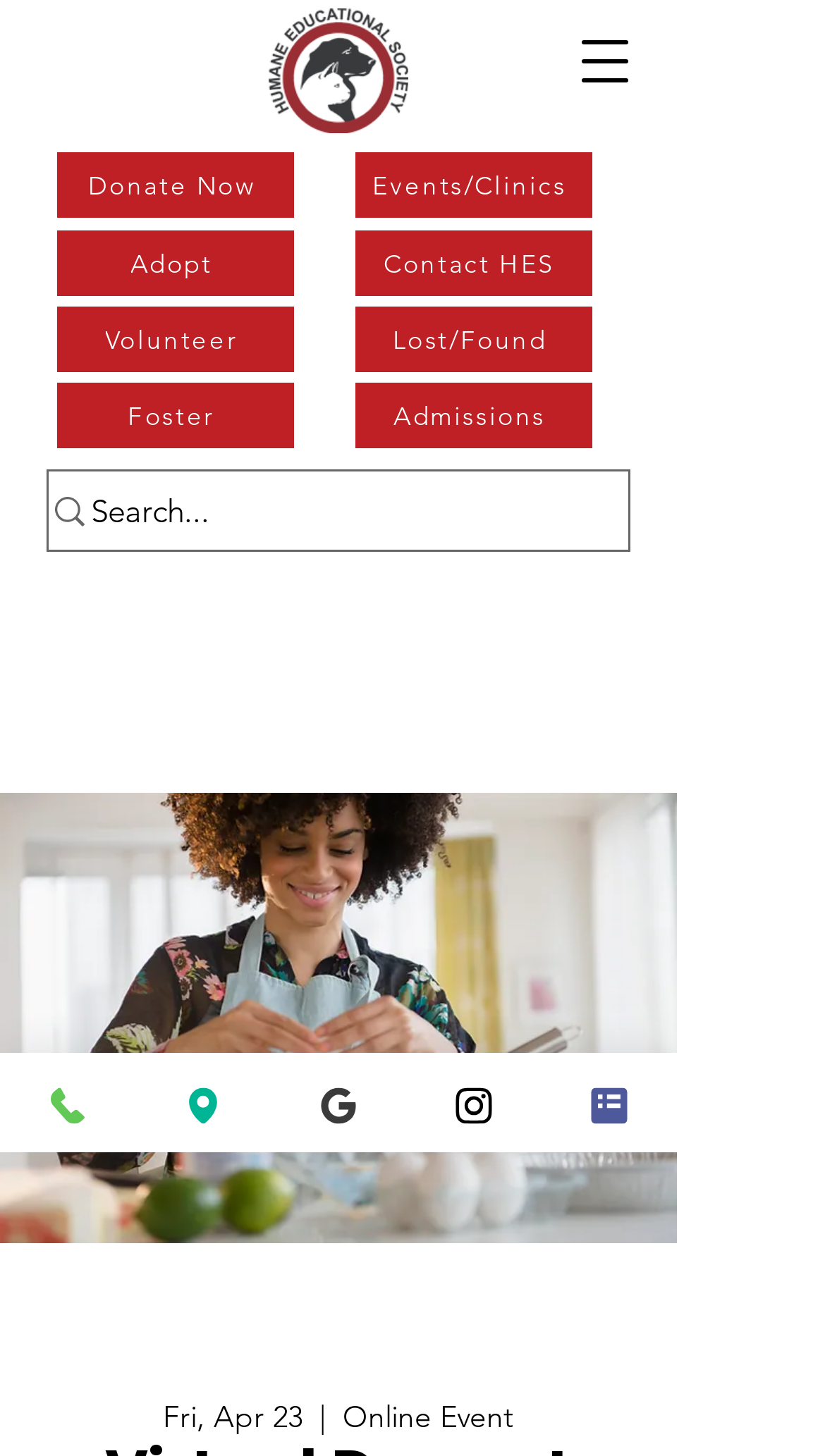Given the element description: "aria-label="Open navigation menu"", predict the bounding box coordinates of this UI element. The coordinates must be four float numbers between 0 and 1, given as [left, top, right, bottom].

[0.669, 0.006, 0.797, 0.078]